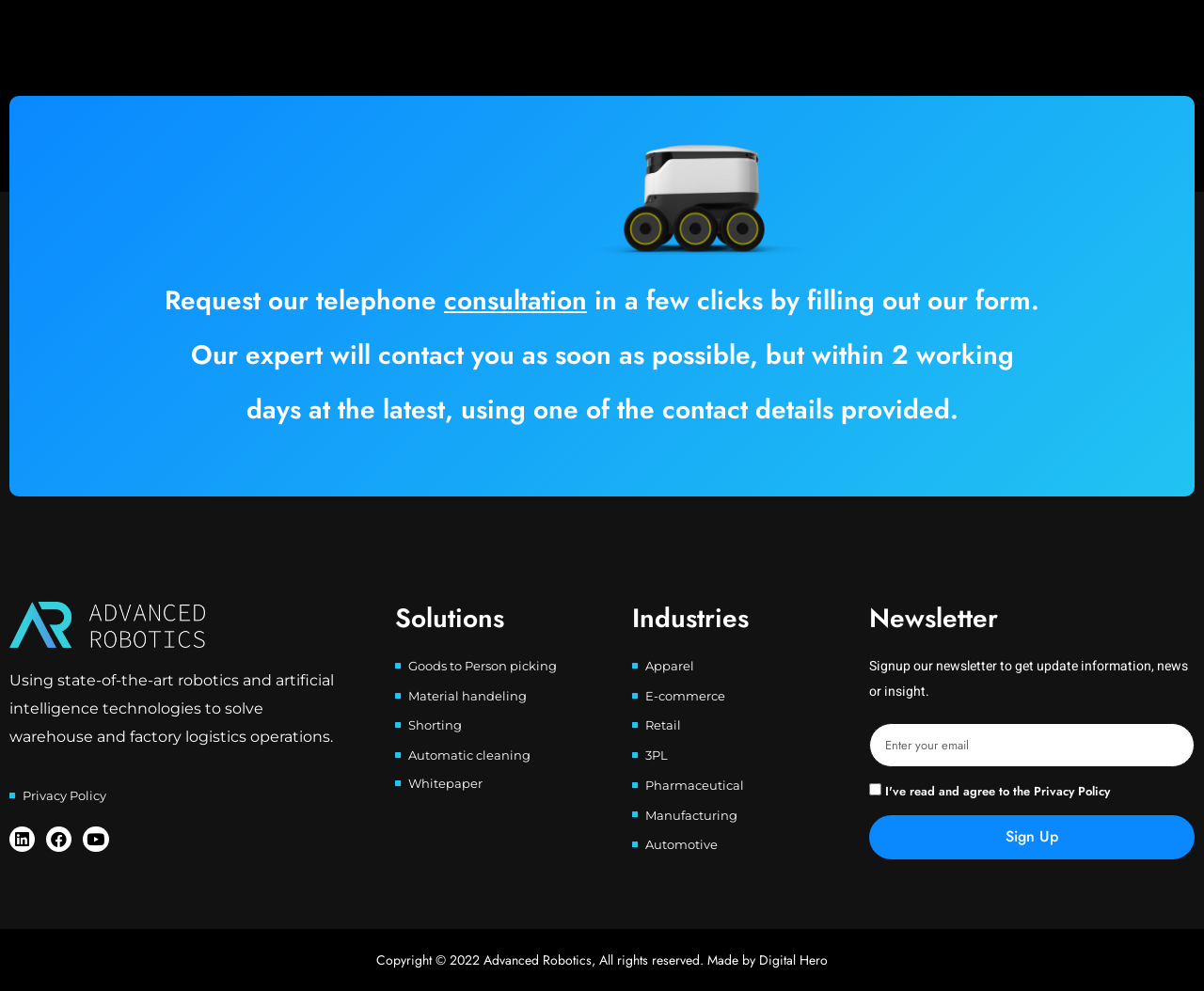Determine the bounding box coordinates of the target area to click to execute the following instruction: "Follow on Linkedin."

[0.008, 0.834, 0.029, 0.86]